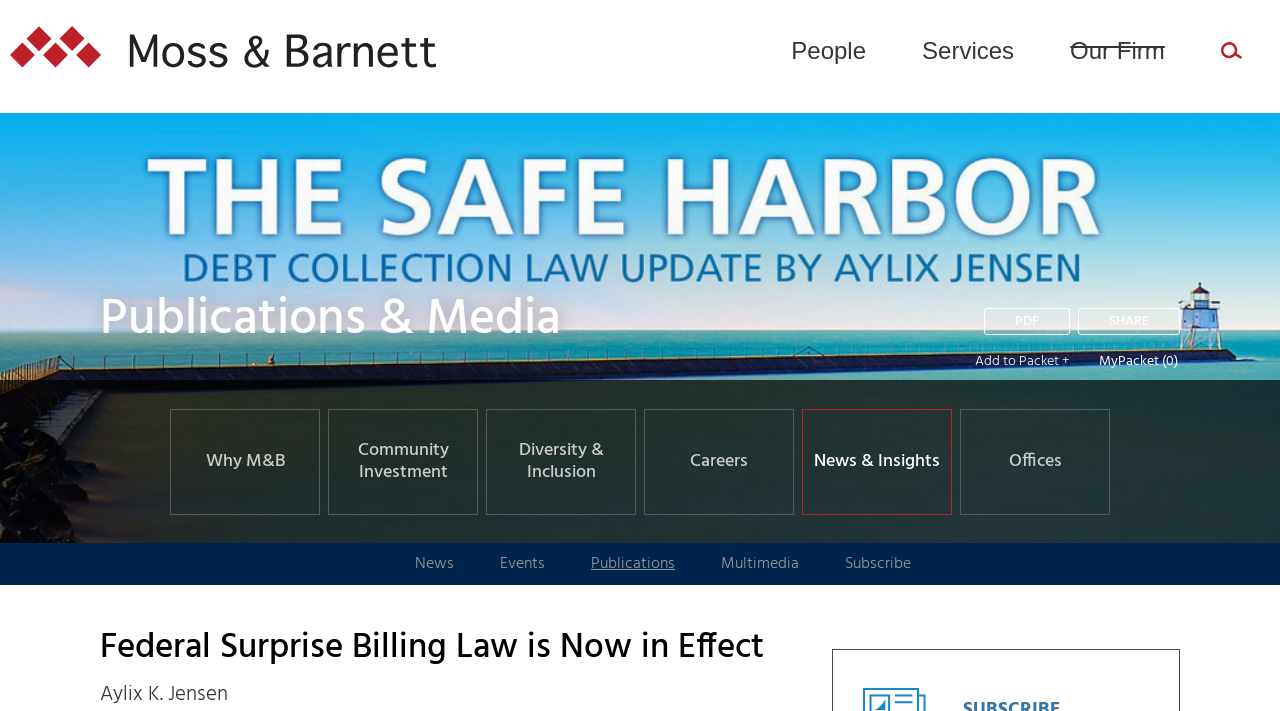How many links are there in the 'News & Insights' section?
Please give a detailed answer to the question using the information shown in the image.

The 'News & Insights' section has five links: 'News', 'Events', 'Publications', 'Multimedia', and 'Subscribe'. These links can be found by examining the bounding box coordinates and OCR text of the elements.